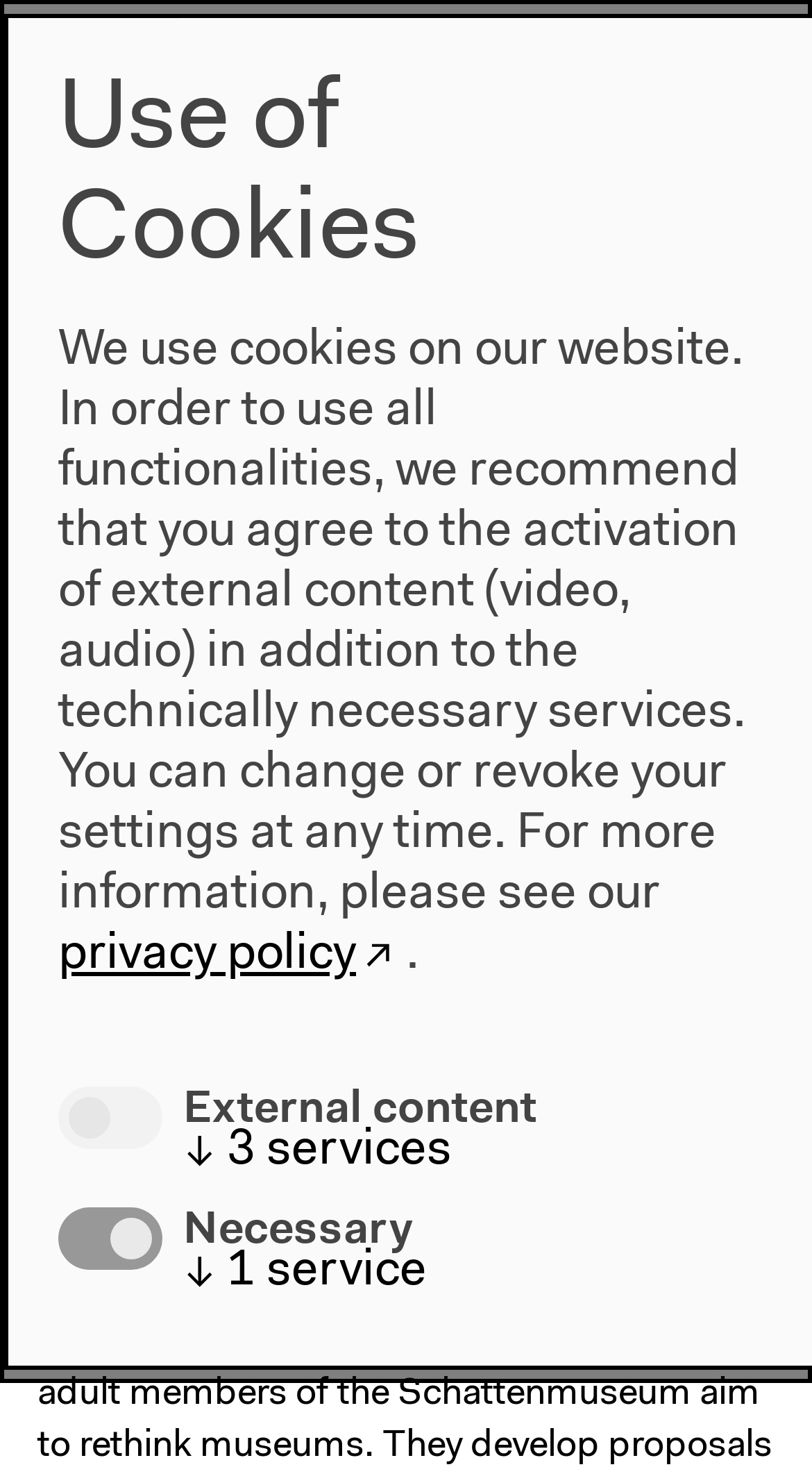Bounding box coordinates should be in the format (top-left x, top-left y, bottom-right x, bottom-right y) and all values should be floating point numbers between 0 and 1. Determine the bounding box coordinate for the UI element described as: DE

[0.569, 0.026, 0.631, 0.051]